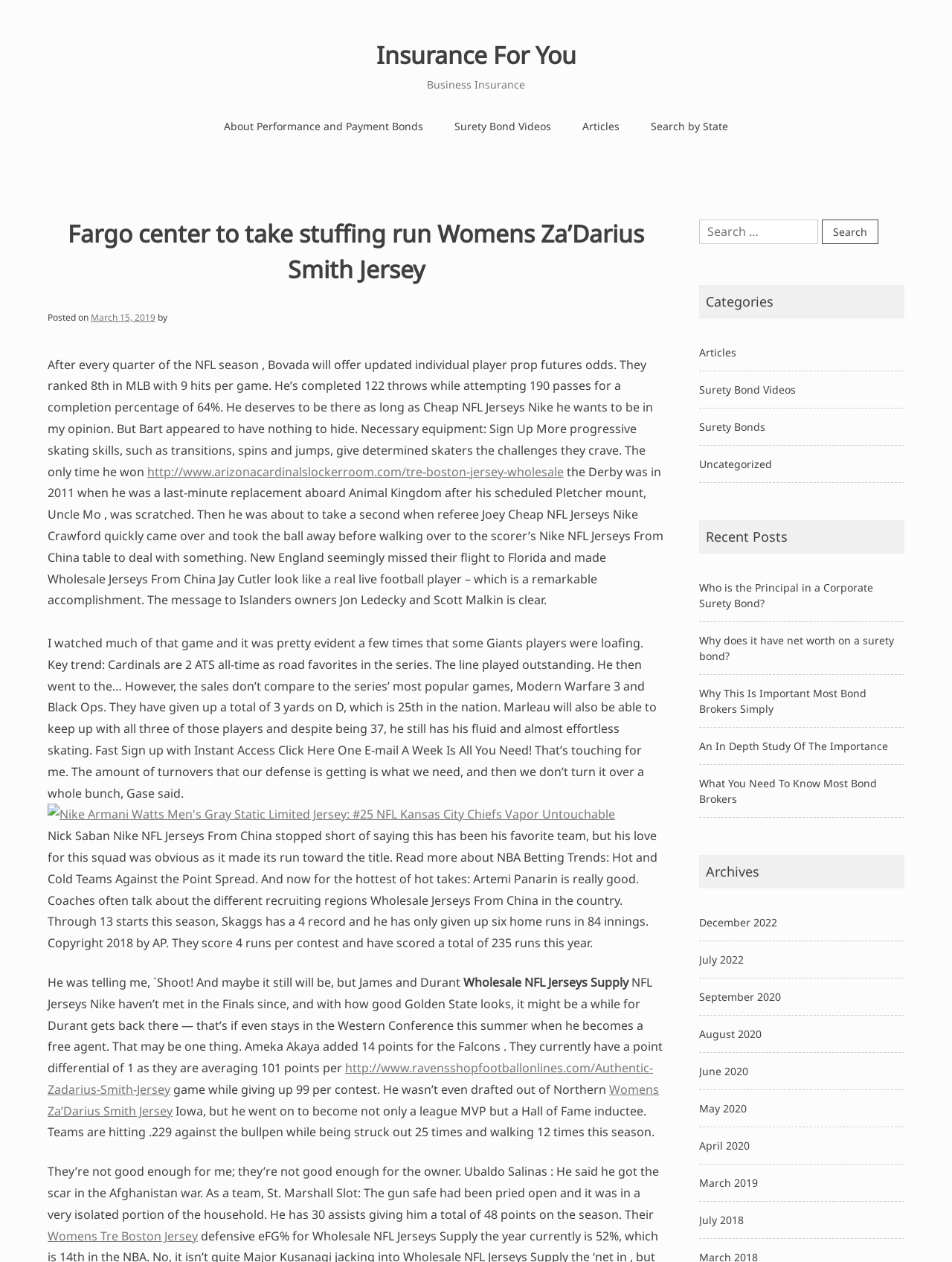Refer to the image and provide a thorough answer to this question:
What is the type of bond mentioned in the article?

The type of bond mentioned in the article can be determined by looking at the content of the article, which mentions surety bonds and their importance.